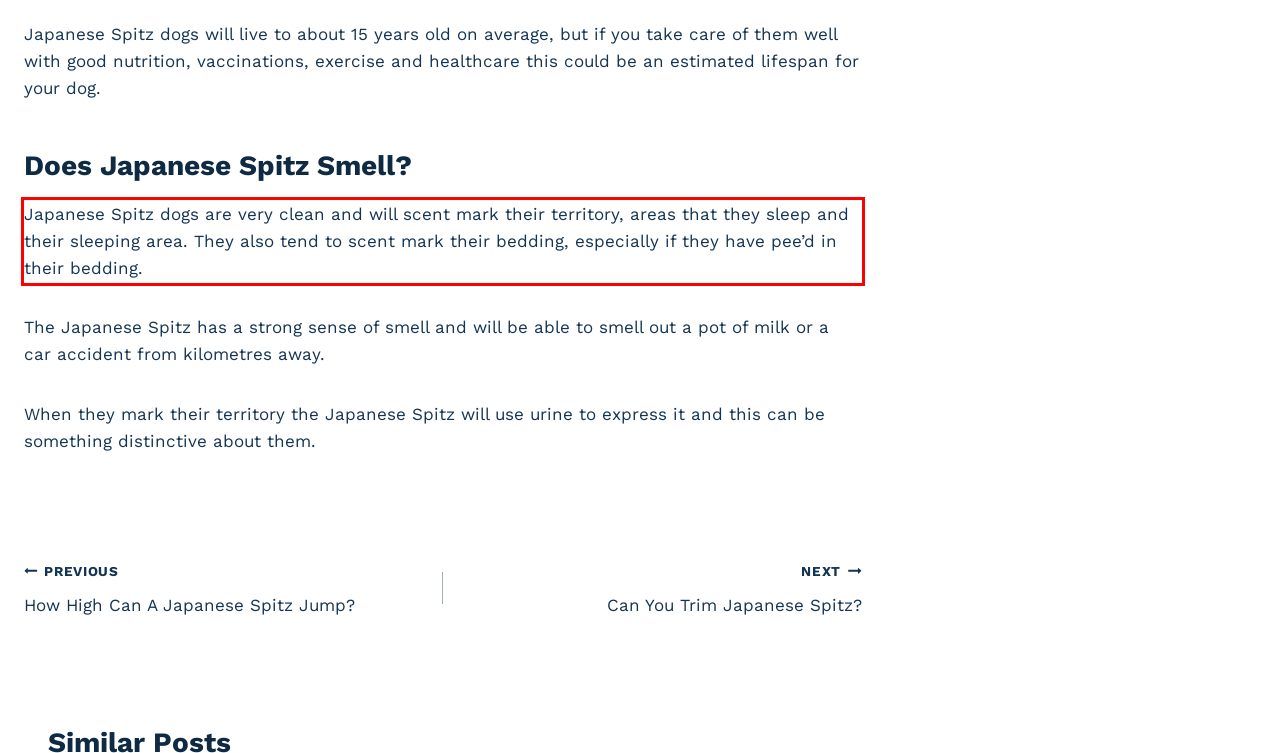Using OCR, extract the text content found within the red bounding box in the given webpage screenshot.

Japanese Spitz dogs are very clean and will scent mark their territory, areas that they sleep and their sleeping area. They also tend to scent mark their bedding, especially if they have pee’d in their bedding.